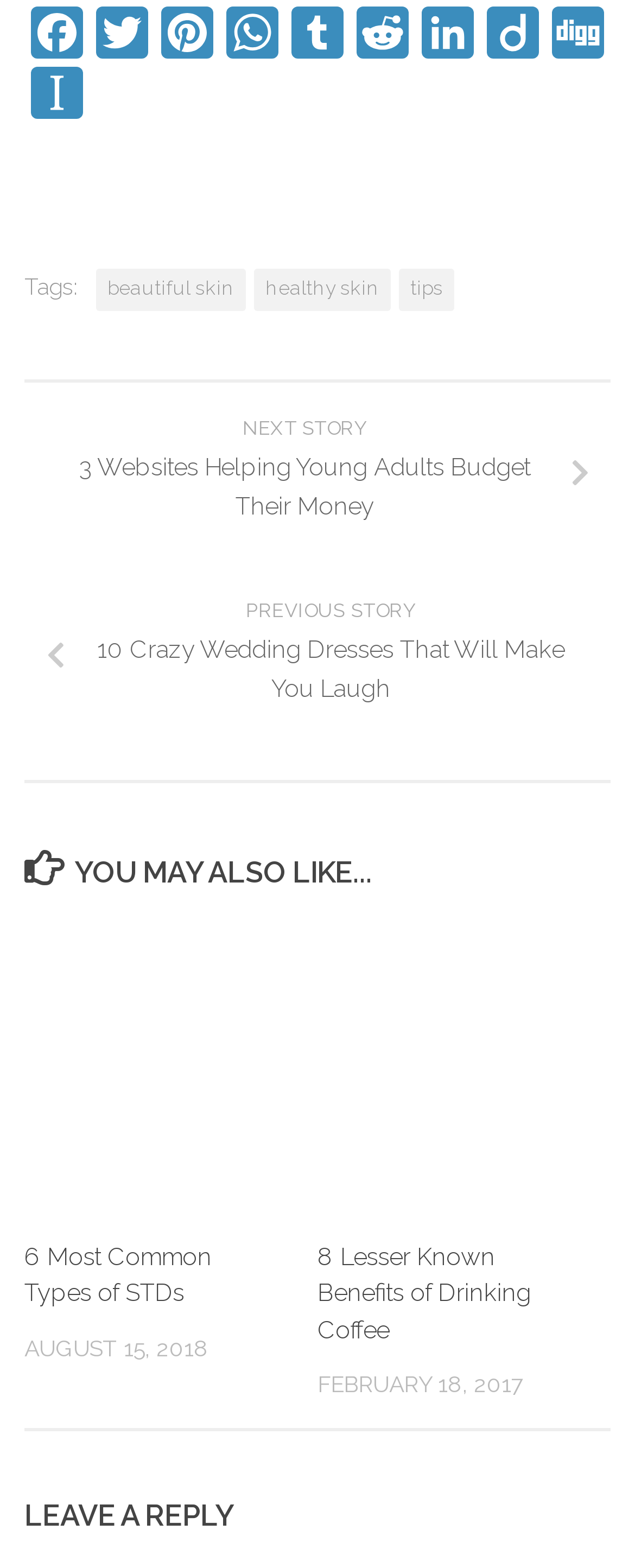Identify the bounding box coordinates for the UI element described as follows: alt="Helthy Benefits of Coffee". Use the format (top-left x, top-left y, bottom-right x, bottom-right y) and ensure all values are floating point numbers between 0 and 1.

[0.5, 0.588, 0.959, 0.774]